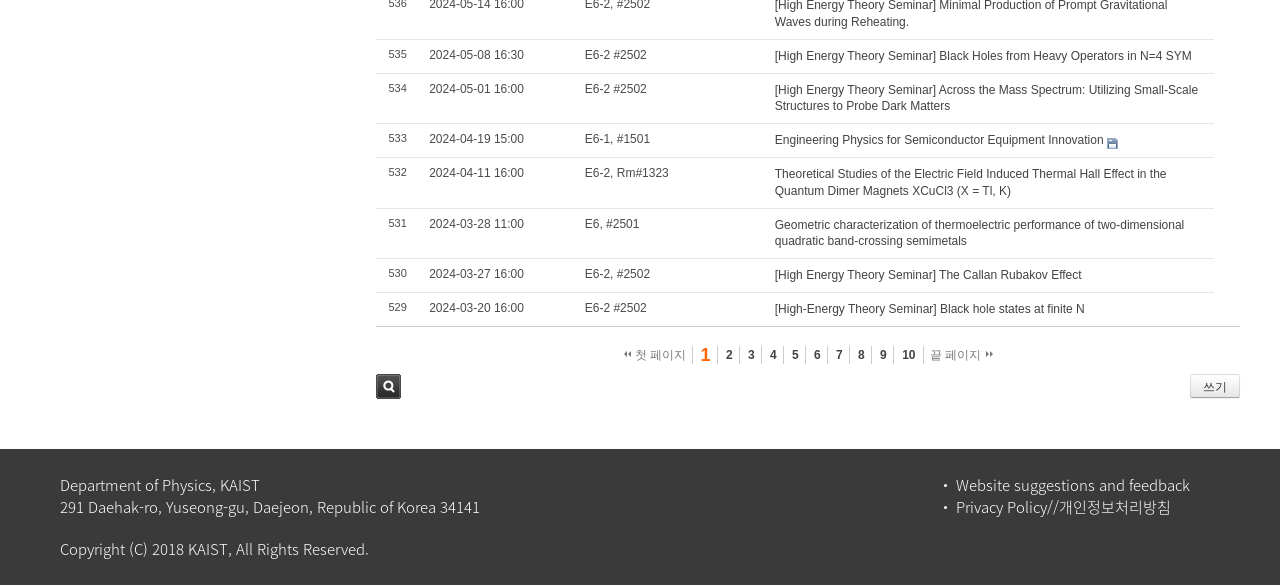Find the bounding box coordinates of the element I should click to carry out the following instruction: "View recent comments".

None